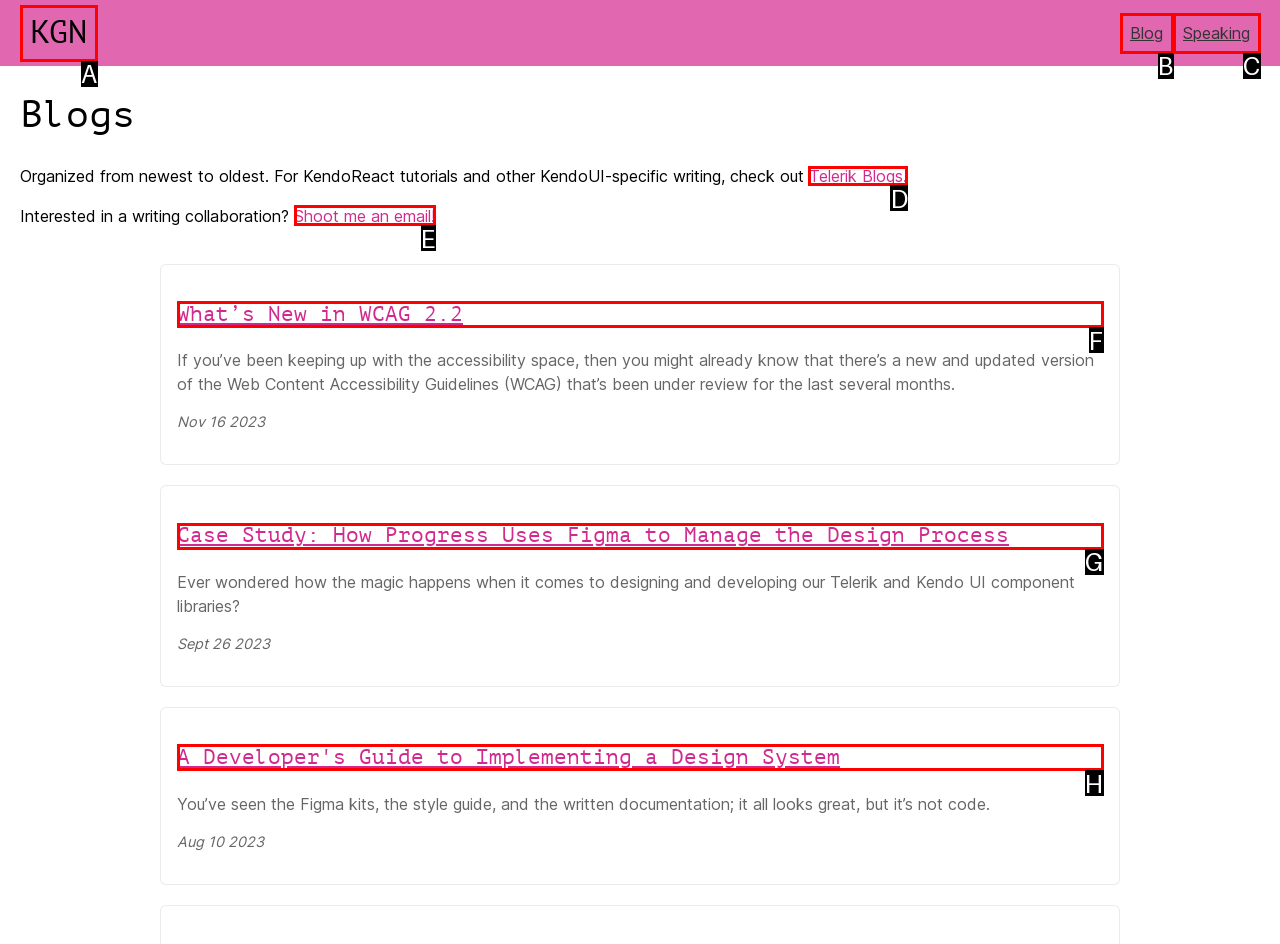From the given choices, which option should you click to complete this task: Check out Telerik Blogs? Answer with the letter of the correct option.

D